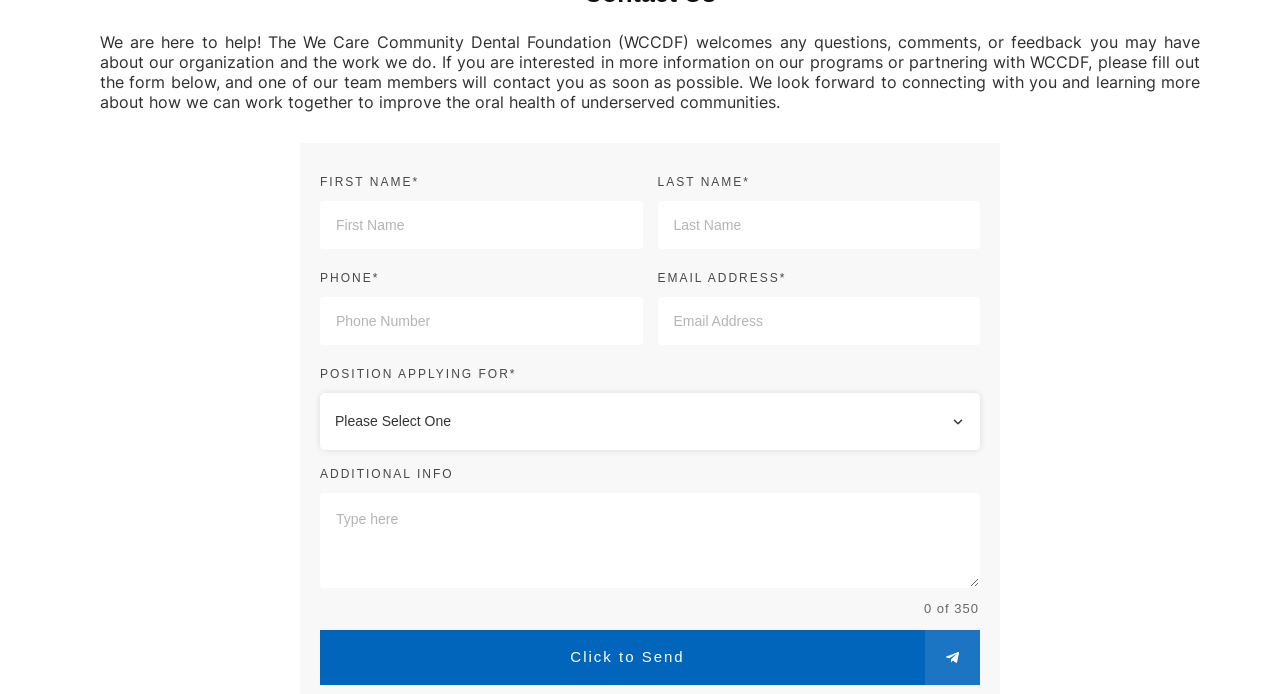What is the shape of the icon next to the 'Click to Send' button?
Please provide a single word or phrase as the answer based on the screenshot.

Unknown